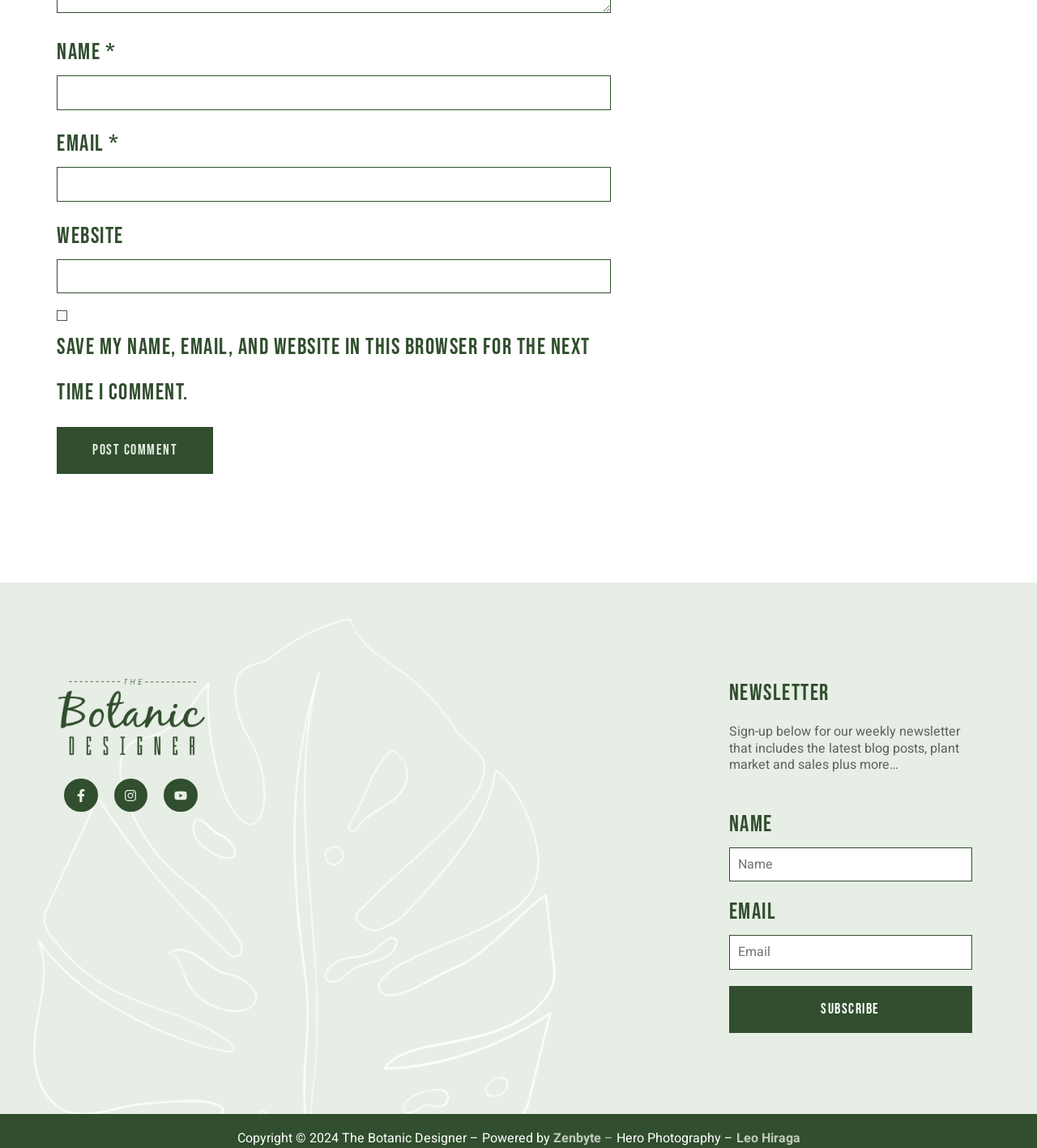Please identify the bounding box coordinates of the element's region that should be clicked to execute the following instruction: "Enter your email address". The bounding box coordinates must be four float numbers between 0 and 1, i.e., [left, top, right, bottom].

[0.055, 0.146, 0.589, 0.176]